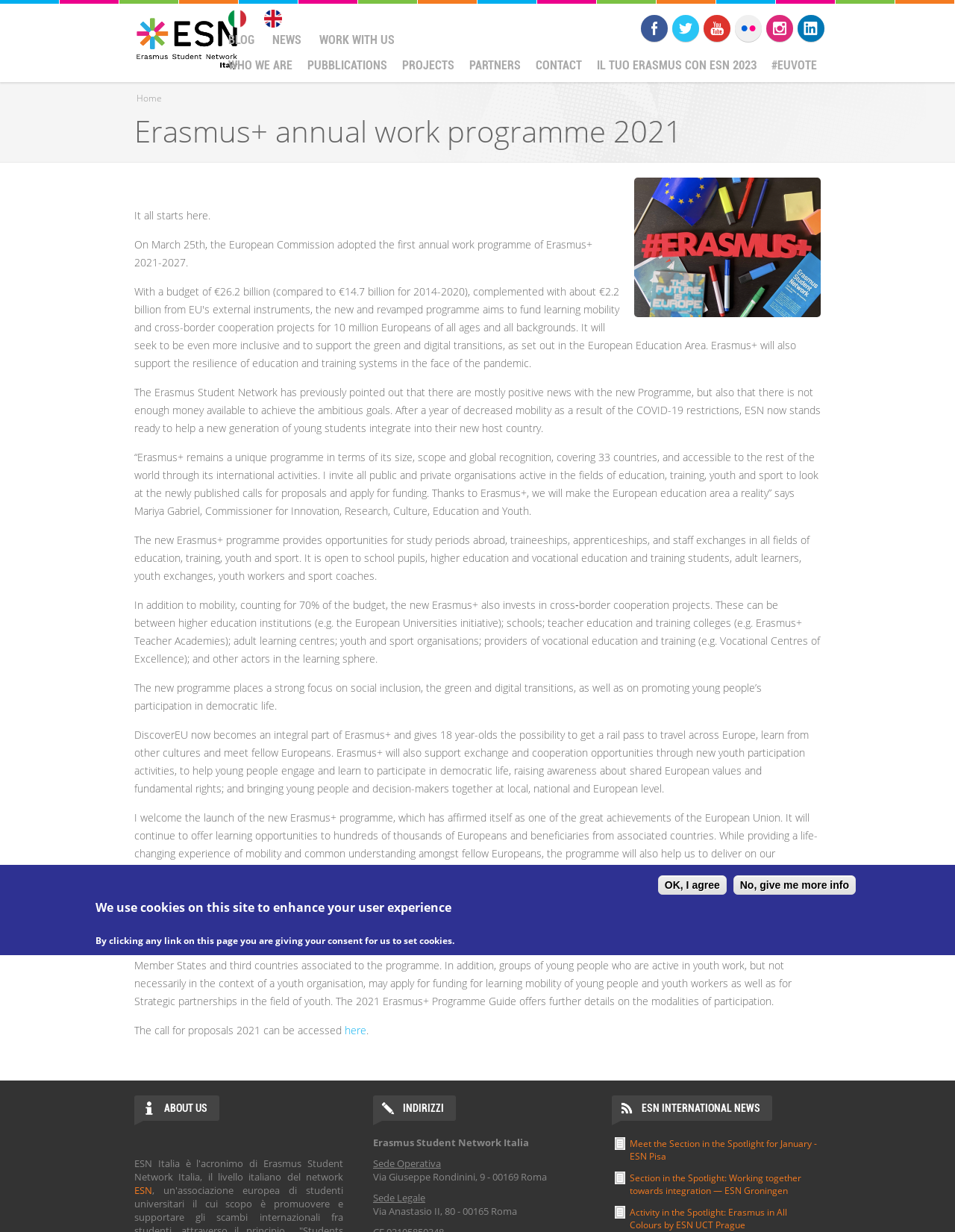Using the provided element description: "No, give me more info", determine the bounding box coordinates of the corresponding UI element in the screenshot.

[0.768, 0.711, 0.896, 0.727]